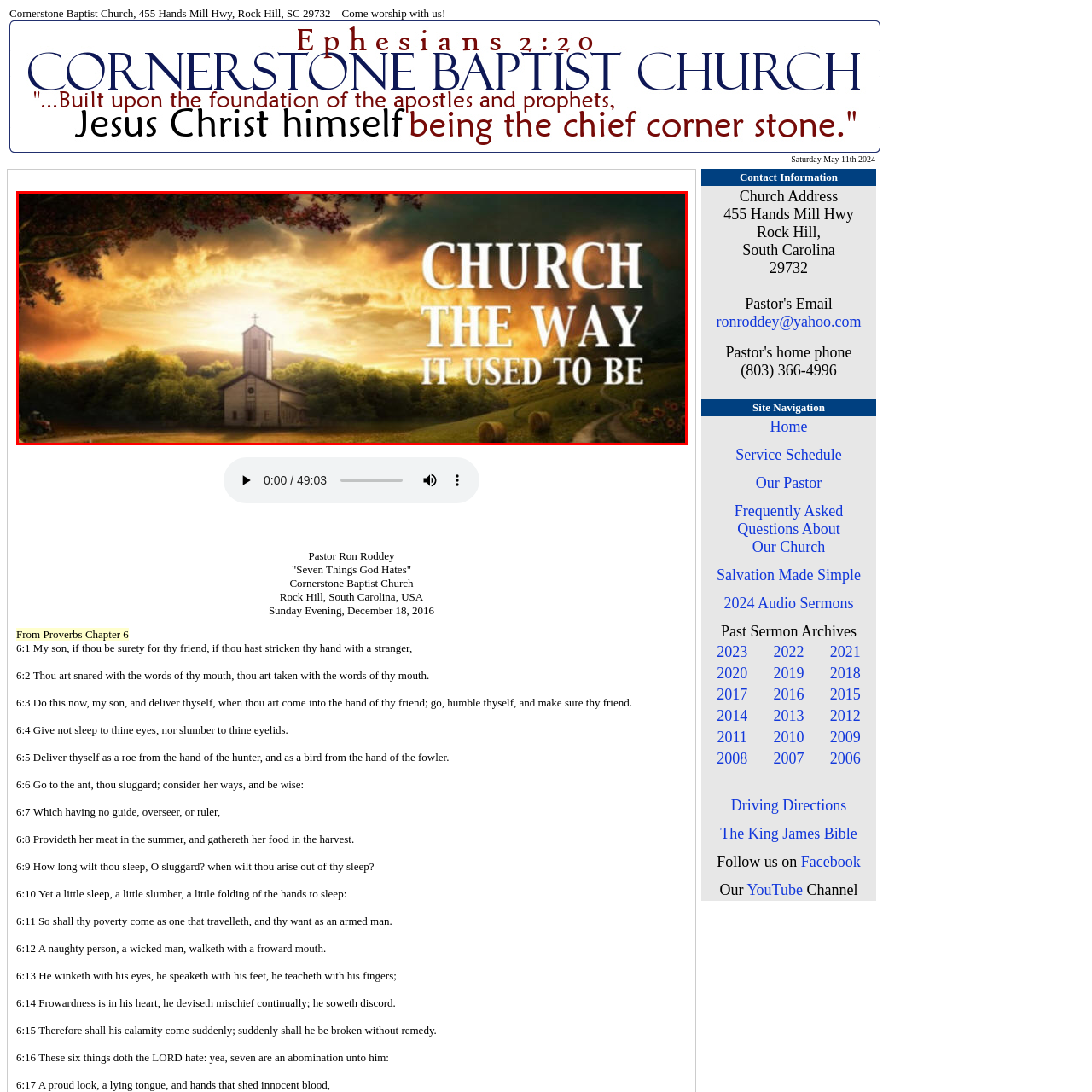What is the atmosphere evoked by the composition?
Examine the image inside the red bounding box and give an in-depth answer to the question, using the visual evidence provided.

The image features a quaint church amidst rolling hills and lush greenery, surrounded by hints of nature and pastoral life, which collectively evoke a sense of peace and tranquility.